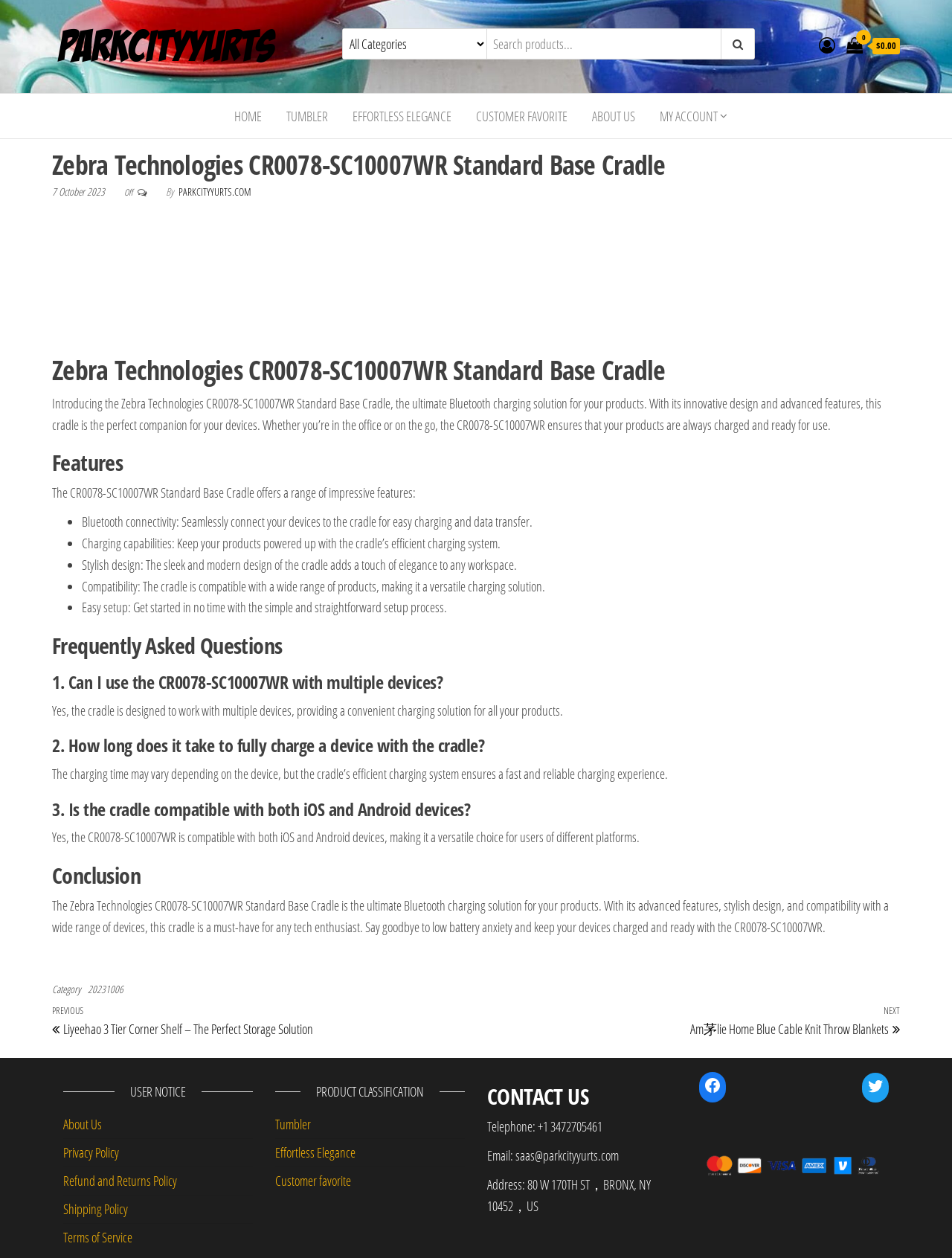Summarize the webpage with intricate details.

The webpage is about the Zebra Technologies CR0078-SC10007WR Standard Base Cradle, a Bluetooth charging solution. At the top, there is a logo and a navigation menu with links to "HOME", "TUMBLER", "EFFORTLESS ELEGANCE", "CUSTOMER FAVORITE", and "ABOUT US". Below the navigation menu, there is a search bar with a combobox and a button.

The main content of the webpage is divided into sections. The first section has a heading "Zebra Technologies CR0078-SC10007WR Standard Base Cradle" and a brief introduction to the product. Below the introduction, there are details about the product, including its features, such as Bluetooth connectivity, charging capabilities, stylish design, compatibility, and easy setup.

The next section is "Frequently Asked Questions", which answers questions about the product, including whether it can be used with multiple devices, how long it takes to fully charge a device, and whether it is compatible with both iOS and Android devices.

The "Conclusion" section summarizes the benefits of the product, highlighting its advanced features, stylish design, and compatibility with a wide range of devices.

On the right side of the webpage, there is a section with links to related posts, including "Previous Post" and "Next Post". Below this section, there are links to "USER NOTICE", "About Us", "Privacy Policy", "Refund and Returns Policy", "Shipping Policy", and "Terms of Service".

At the bottom of the webpage, there are sections for "PRODUCT CLASSIFICATION" with links to "Tumbler", "Effortless Elegance", and "Customer favorite", and "CONTACT US" with contact information, including telephone, email, and address. There are also social media links to Facebook and Twitter.